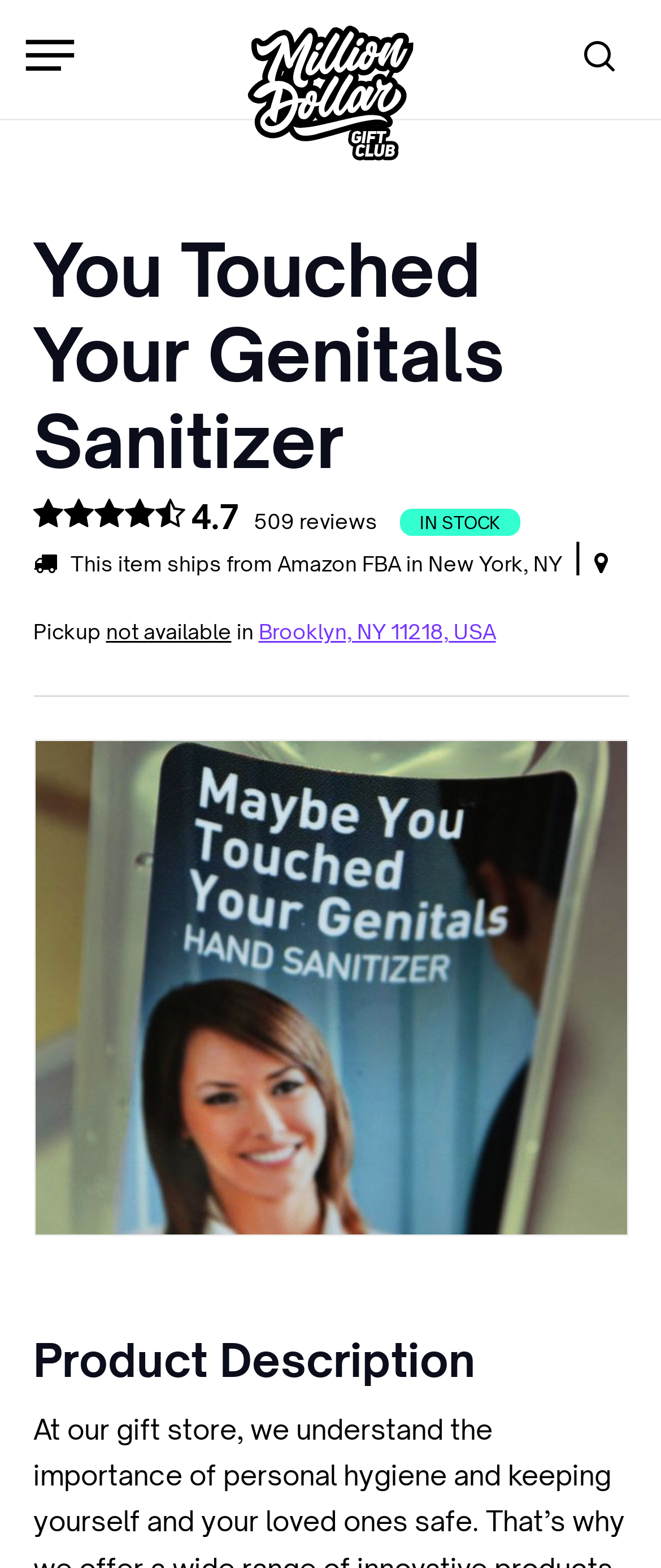Please give a concise answer to this question using a single word or phrase: 
Where does the product ship from?

Amazon FBA in New York, NY